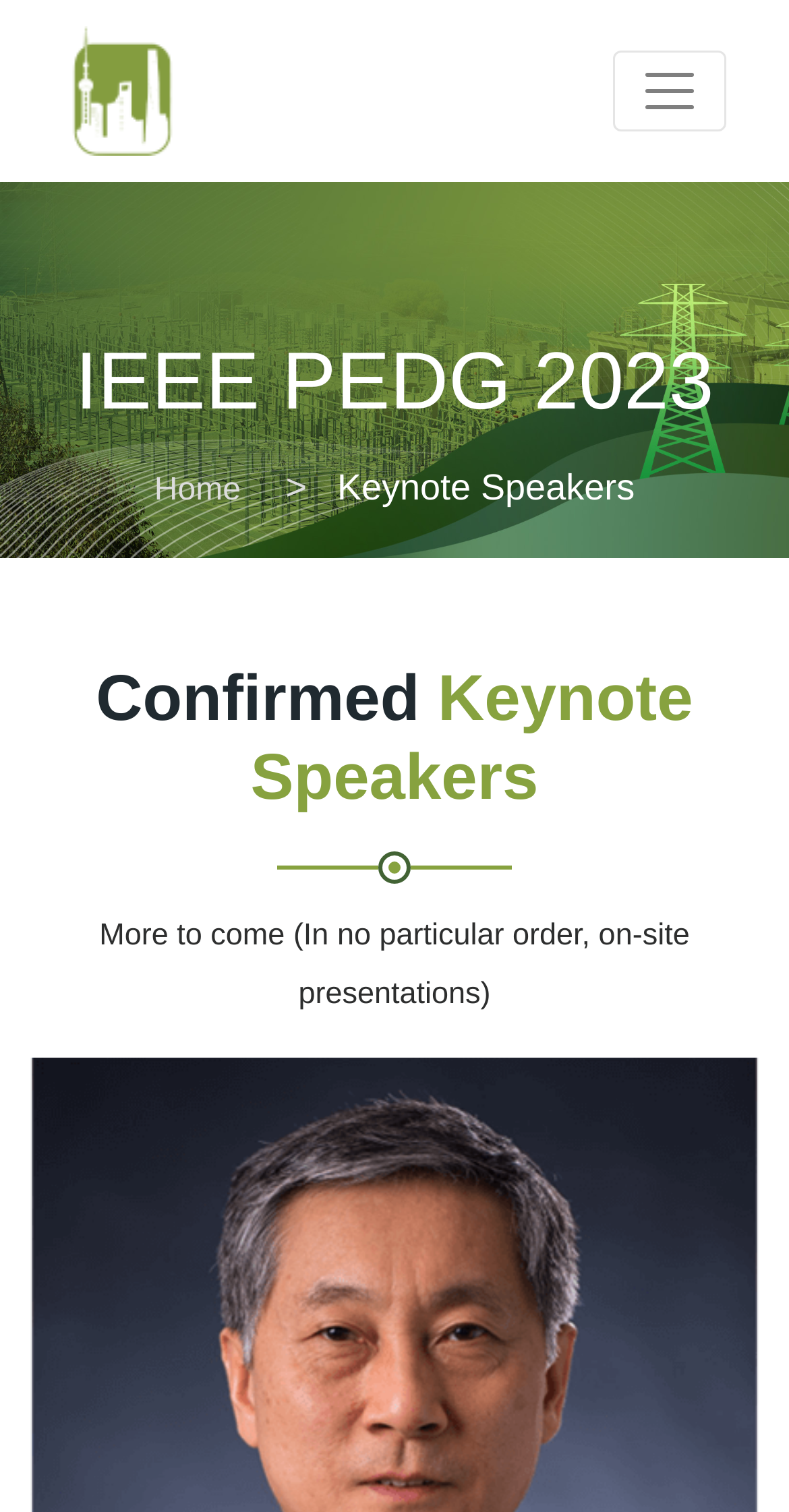Using the information in the image, give a detailed answer to the following question: How many links are in the breadcrumb navigation?

I examined the navigation element 'breadcrumb' and found a single link element 'Home' within it, indicating that there is only one link in the breadcrumb navigation.